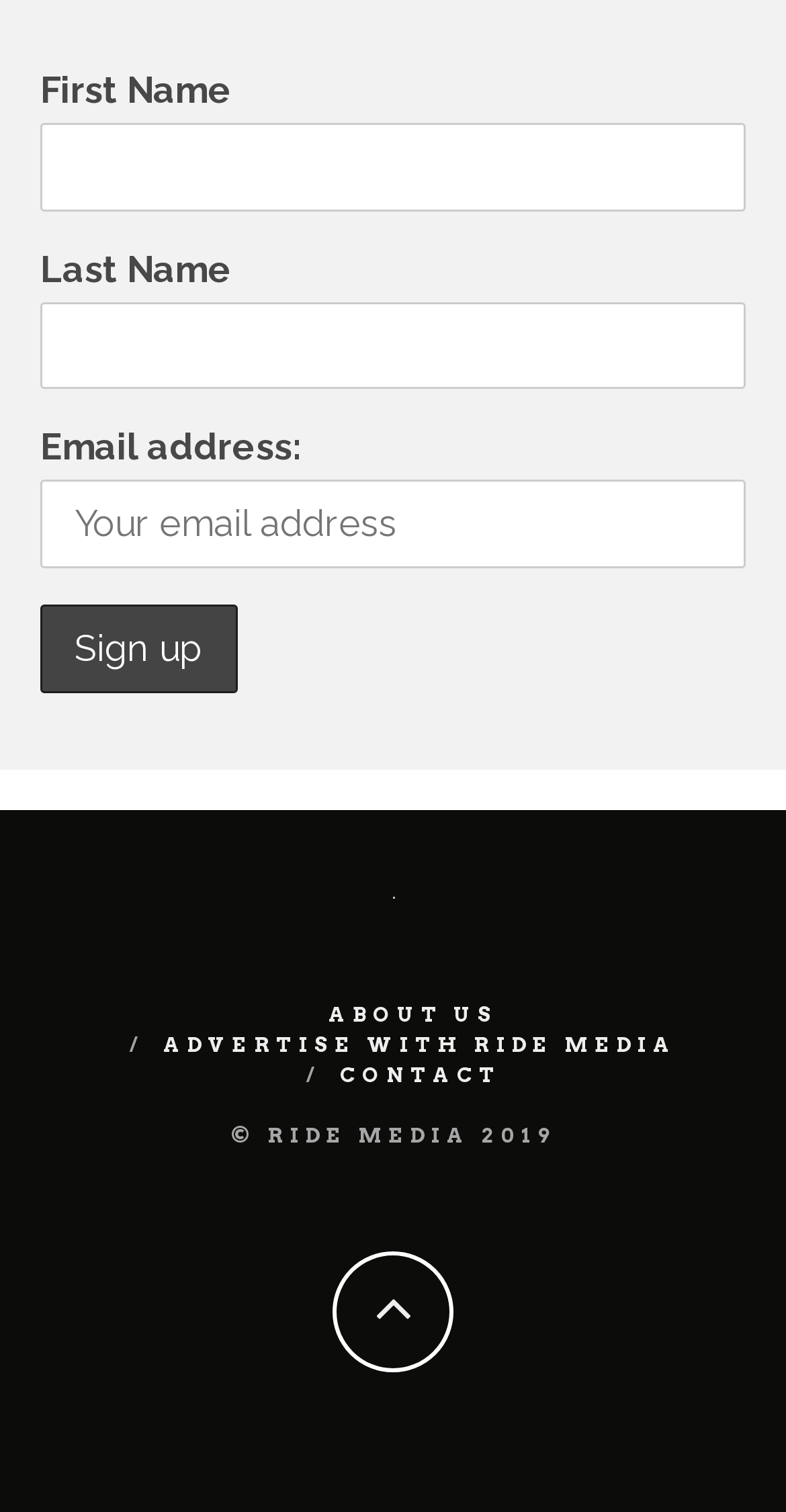Return the bounding box coordinates of the UI element that corresponds to this description: "Contact". The coordinates must be given as four float numbers in the range of 0 and 1, [left, top, right, bottom].

[0.432, 0.702, 0.637, 0.718]